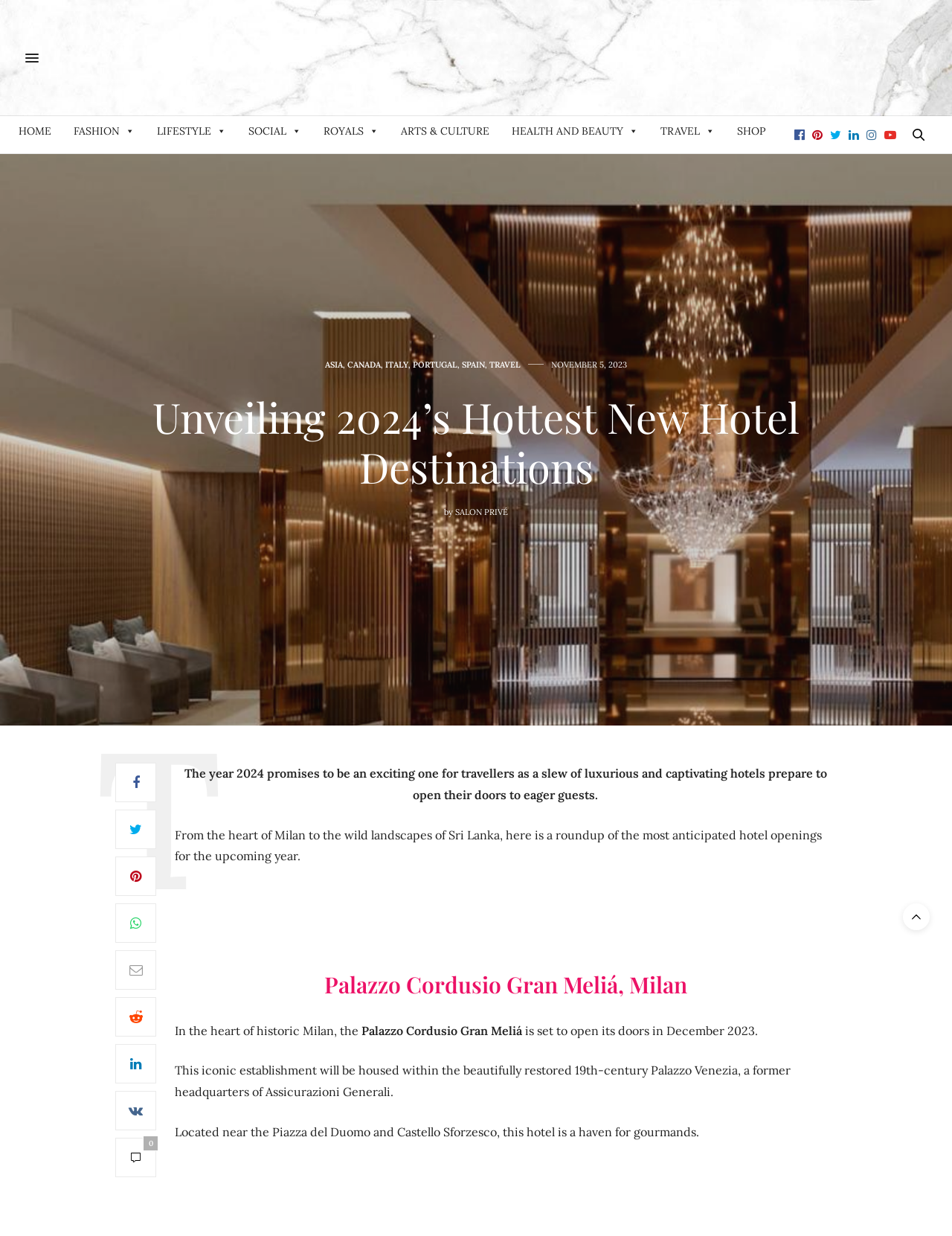Point out the bounding box coordinates of the section to click in order to follow this instruction: "View Stumble Guys MOD APK v0.69.6".

None